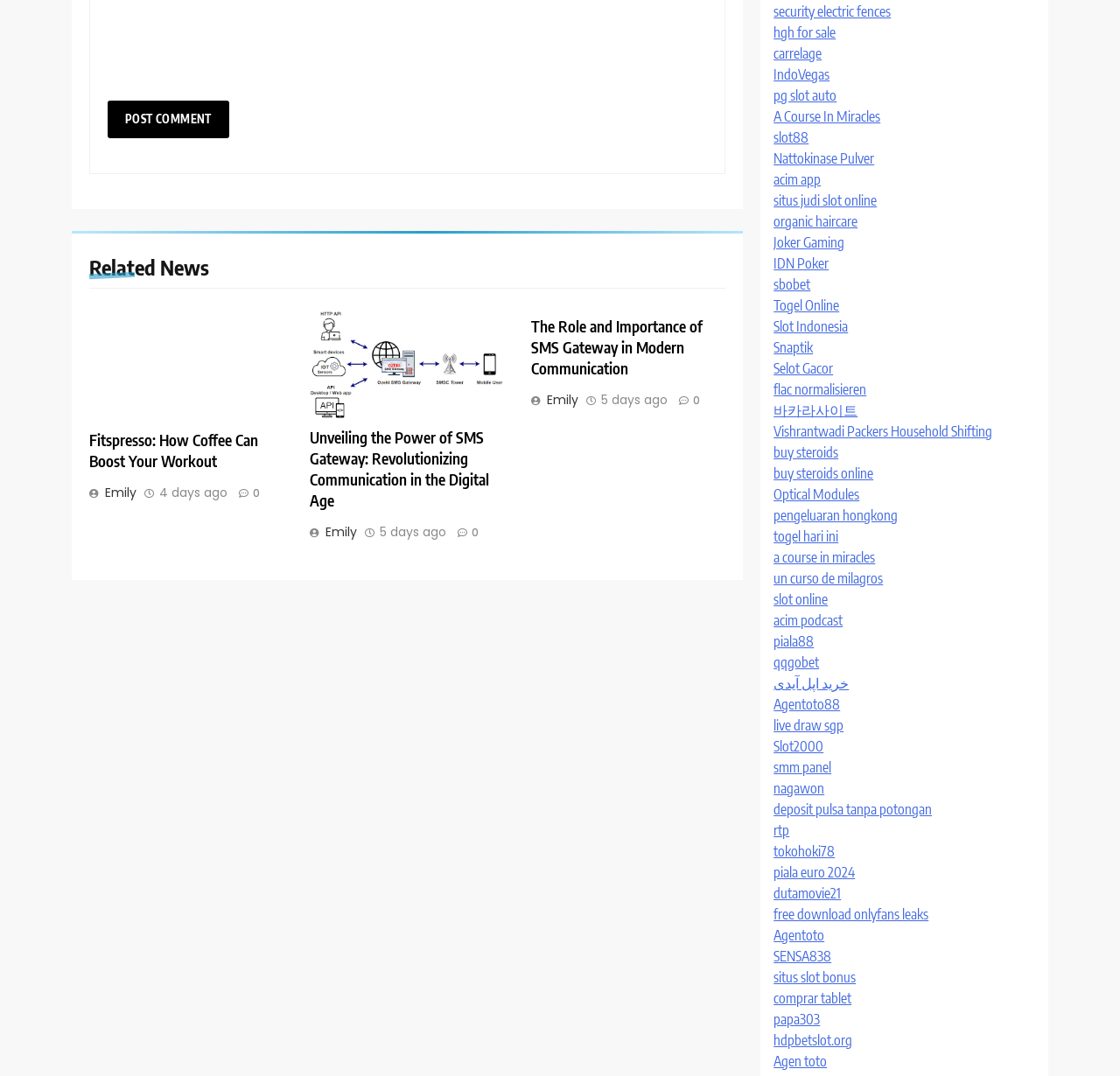How many articles are there on this webpage?
Observe the image and answer the question with a one-word or short phrase response.

3